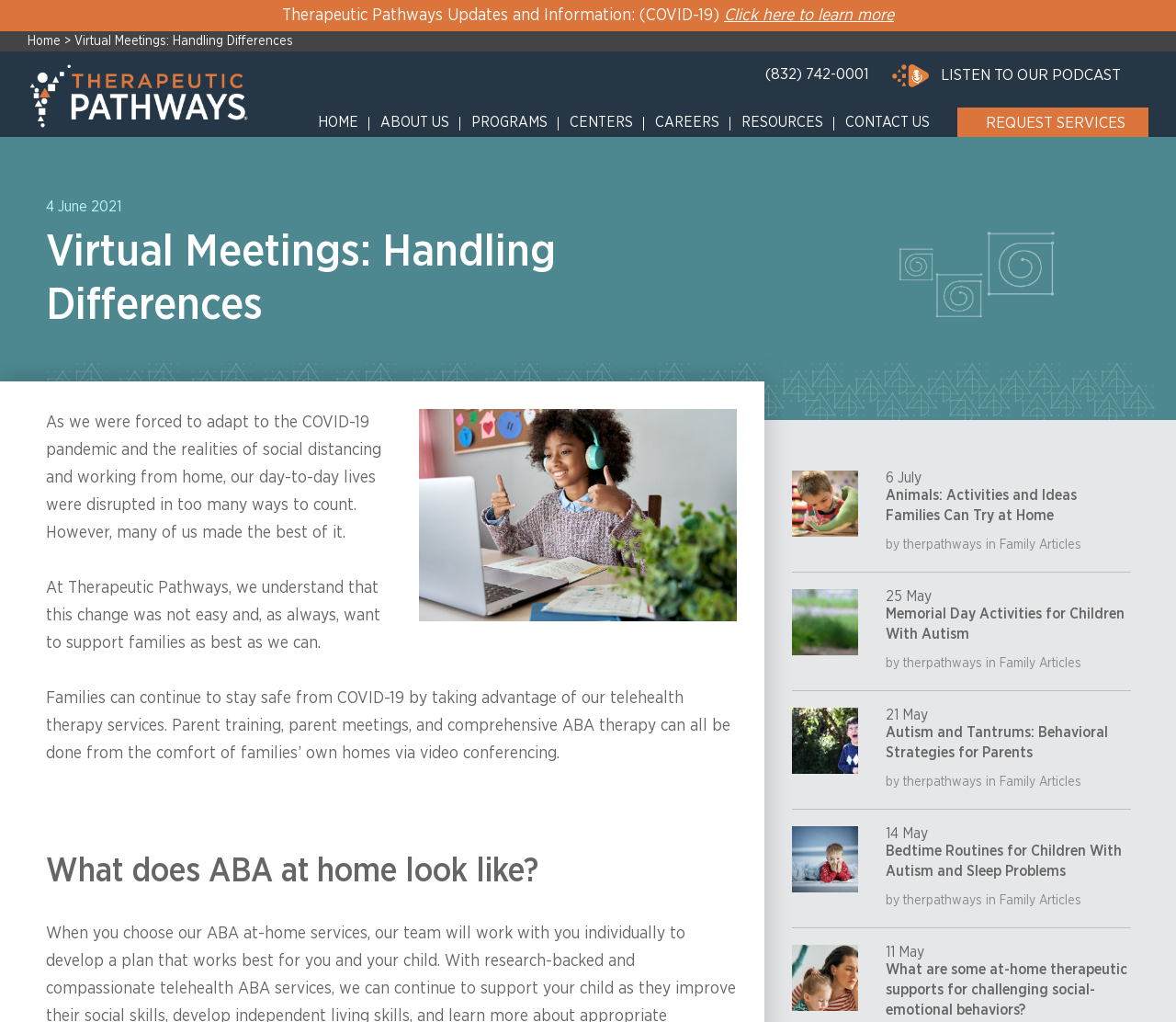What is the phone number to contact Therapeutic Pathways?
Please ensure your answer is as detailed and informative as possible.

I found the phone number by looking at the link element with the text '(832) 742-0001' located at the top right corner of the webpage.